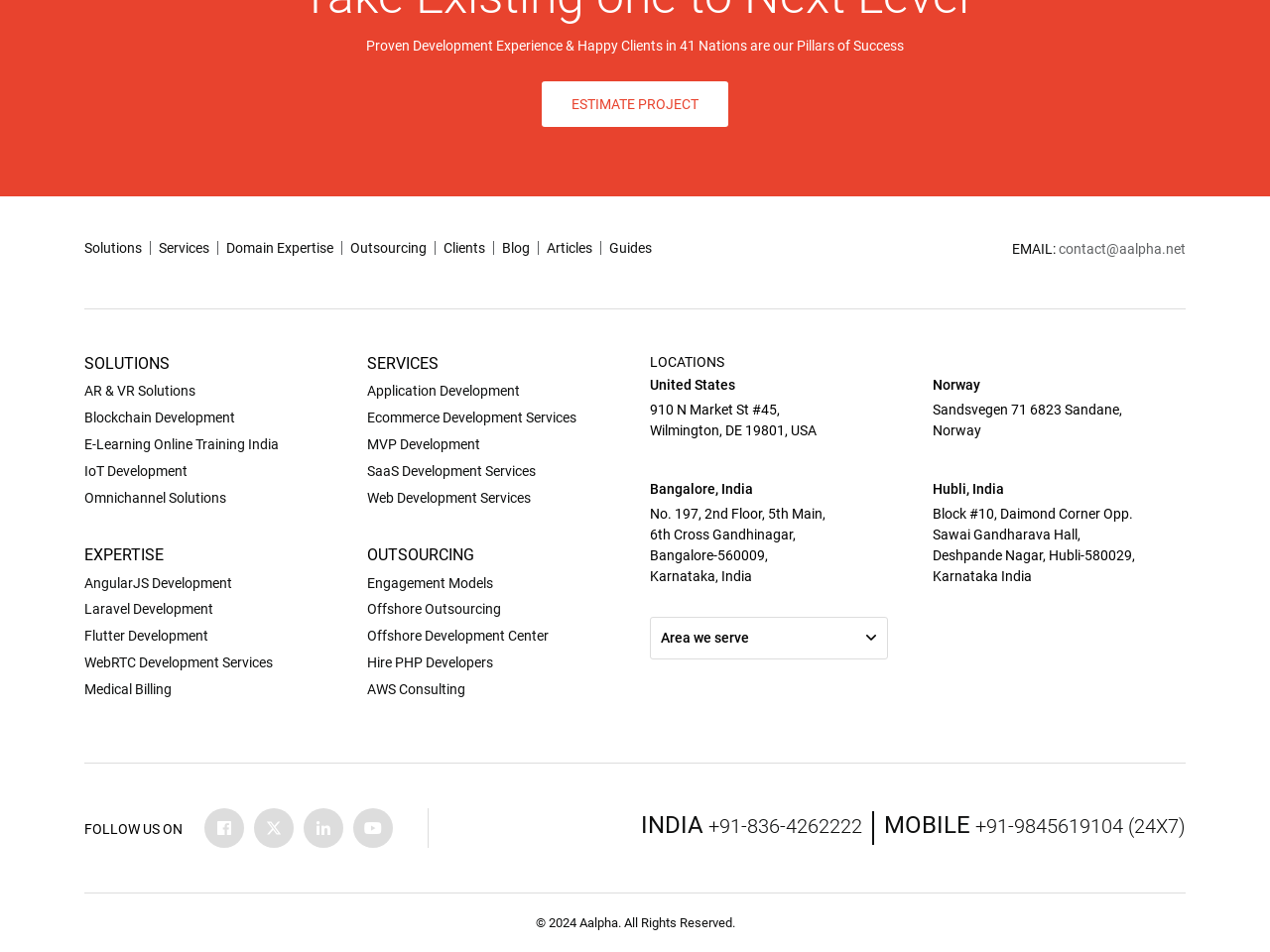Please reply with a single word or brief phrase to the question: 
In which countries does the company have locations?

United States, Norway, India